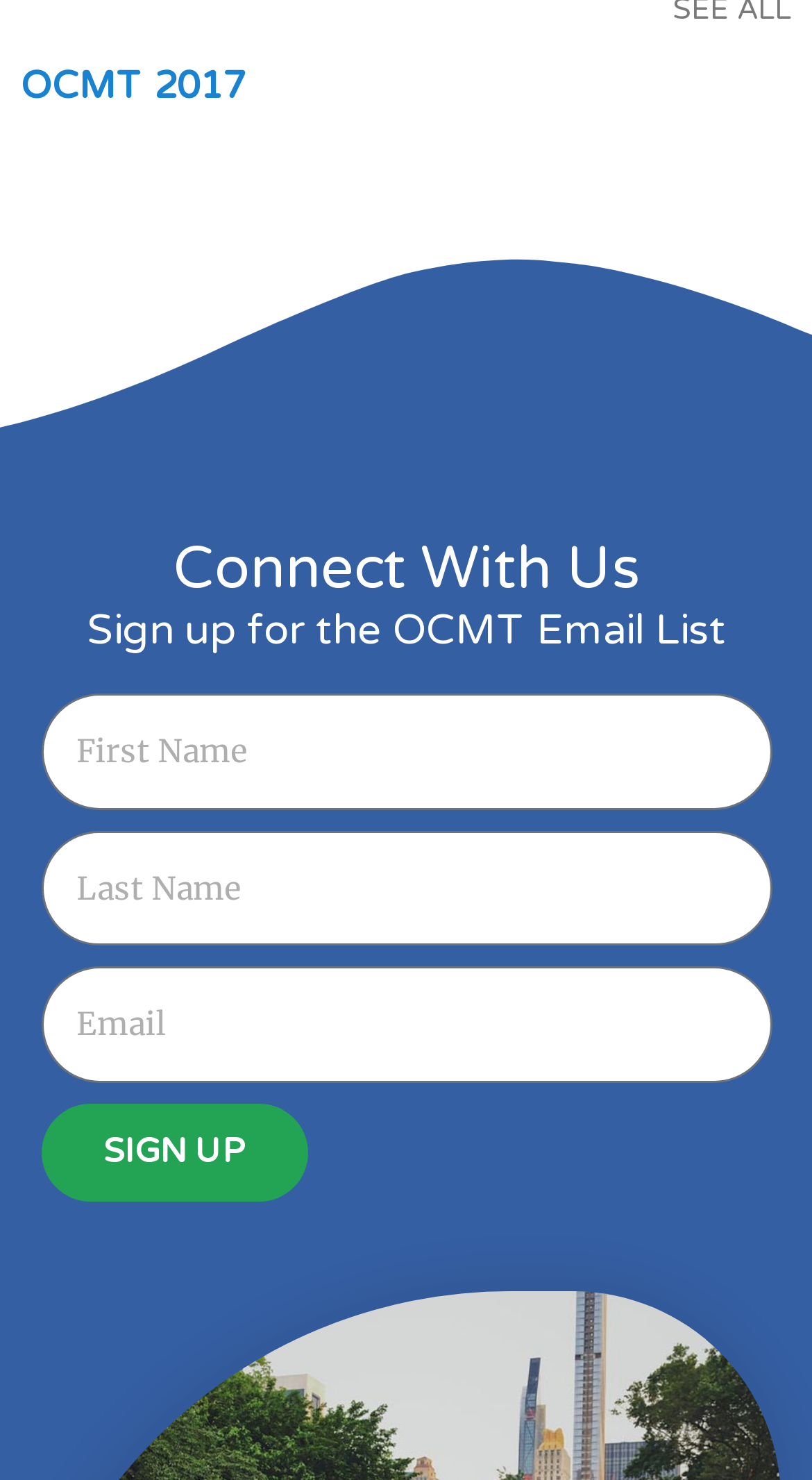Bounding box coordinates are specified in the format (top-left x, top-left y, bottom-right x, bottom-right y). All values are floating point numbers bounded between 0 and 1. Please provide the bounding box coordinate of the region this sentence describes: parent_node: Email name="form_fields[email]" placeholder="Email"

[0.05, 0.653, 0.95, 0.731]